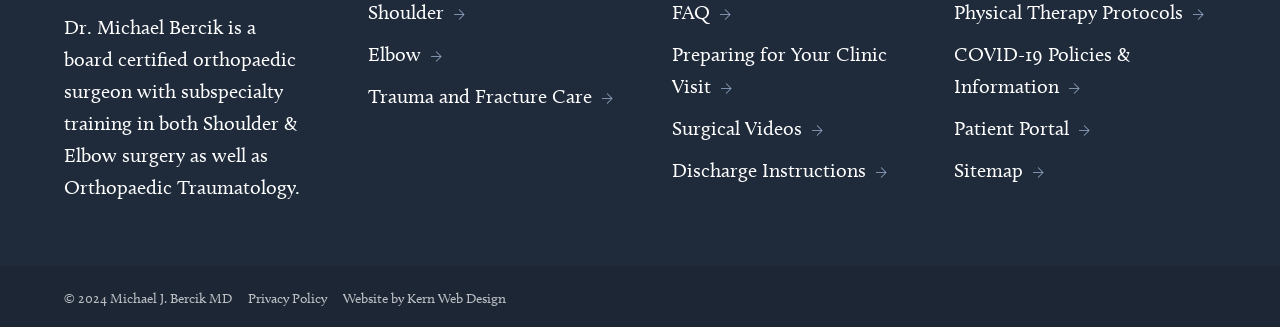Determine the bounding box coordinates of the clickable region to carry out the instruction: "Watch surgical videos".

[0.525, 0.356, 0.635, 0.43]